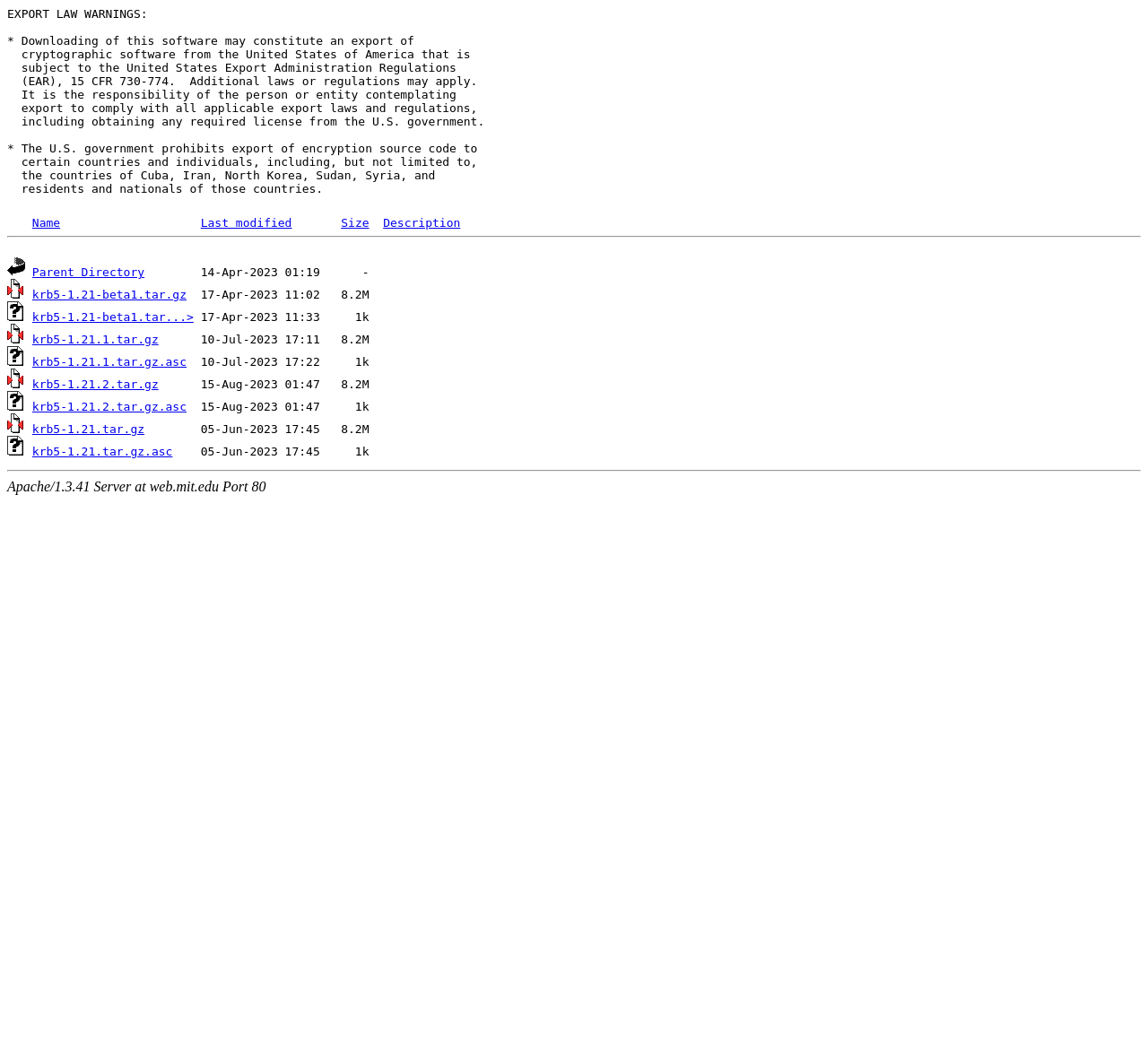Provide a thorough summary of the webpage.

This webpage appears to be a directory listing for the Kerberos distribution, specifically version 1.21. At the top of the page, there is a warning about export laws and regulations regarding cryptographic software.

Below the warning, there is a table with several columns, including "Name", "Last modified", "Size", and "Description". The table lists various files and directories, including tarball archives of the Kerberos software, along with their modification dates and sizes.

Each row in the table has an icon on the left, which is either a folder icon ([DIR]) or a file icon ([CMP] or [ ]). The file names are links, and the modification dates and sizes are displayed in a plain text format.

There are a total of 7 files listed, each with its own row in the table. The files are all related to the Kerberos 1.21 distribution, with different versions (beta1, 1.21.1, 1.21.2) and file formats (tar.gz, tar.gz.asc).

At the bottom of the page, there is a horizontal separator line, followed by a footer section that displays the server information, "Apache/1.3.41 Server at web.mit.edu Port 80".